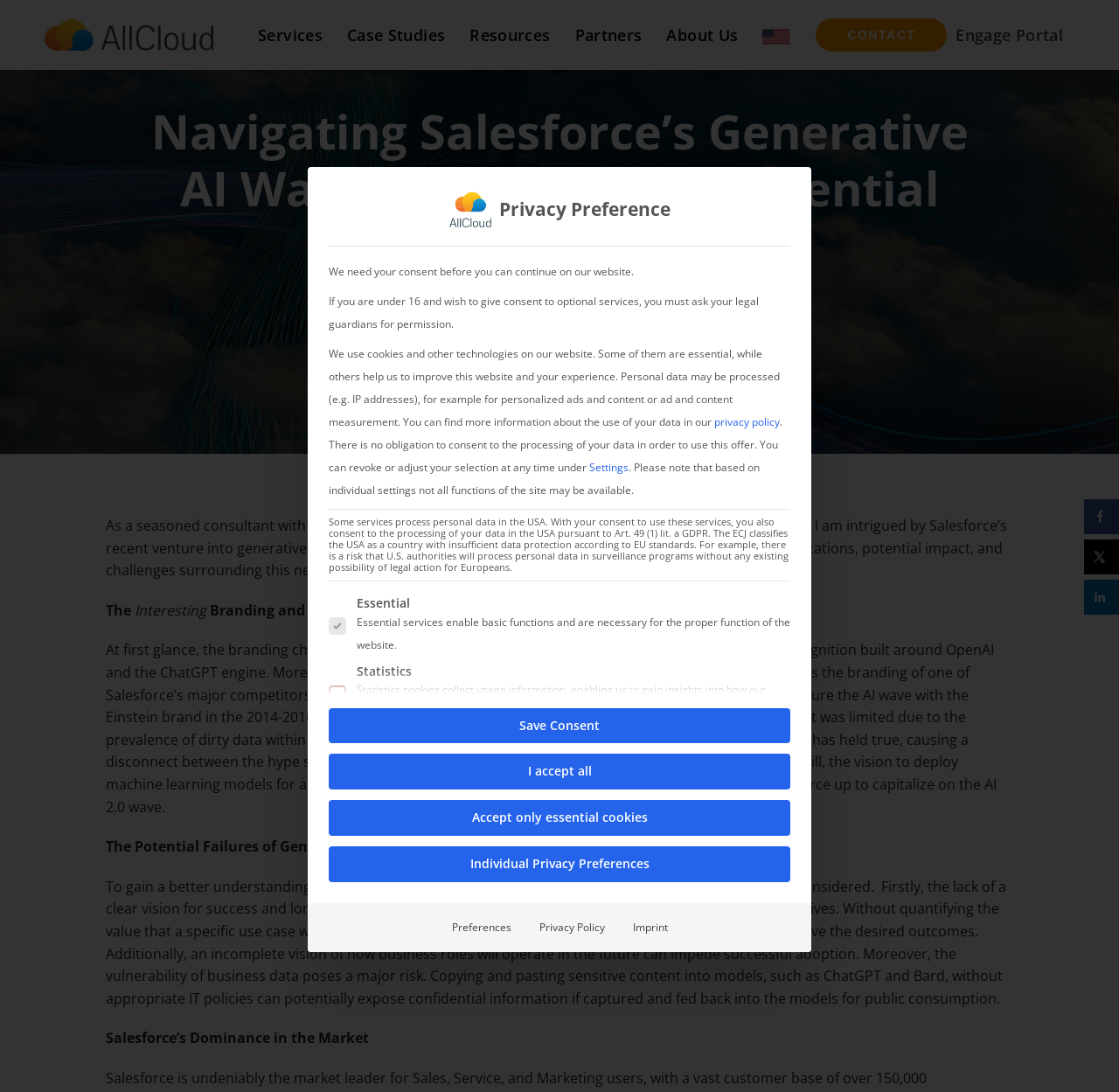Locate the bounding box coordinates of the segment that needs to be clicked to meet this instruction: "View case studies".

[0.303, 0.015, 0.405, 0.049]